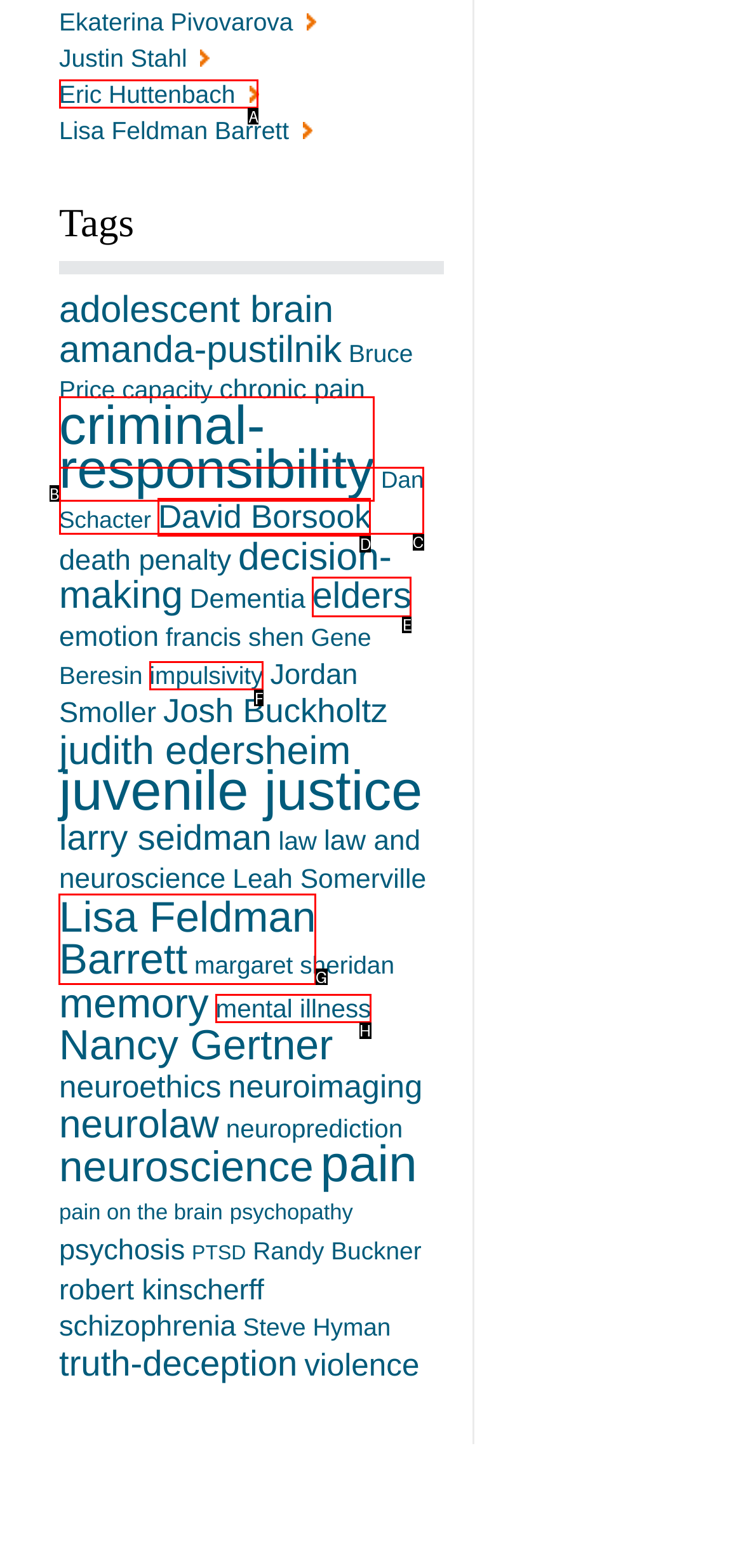To achieve the task: Read articles by Lisa Feldman Barrett, which HTML element do you need to click?
Respond with the letter of the correct option from the given choices.

G